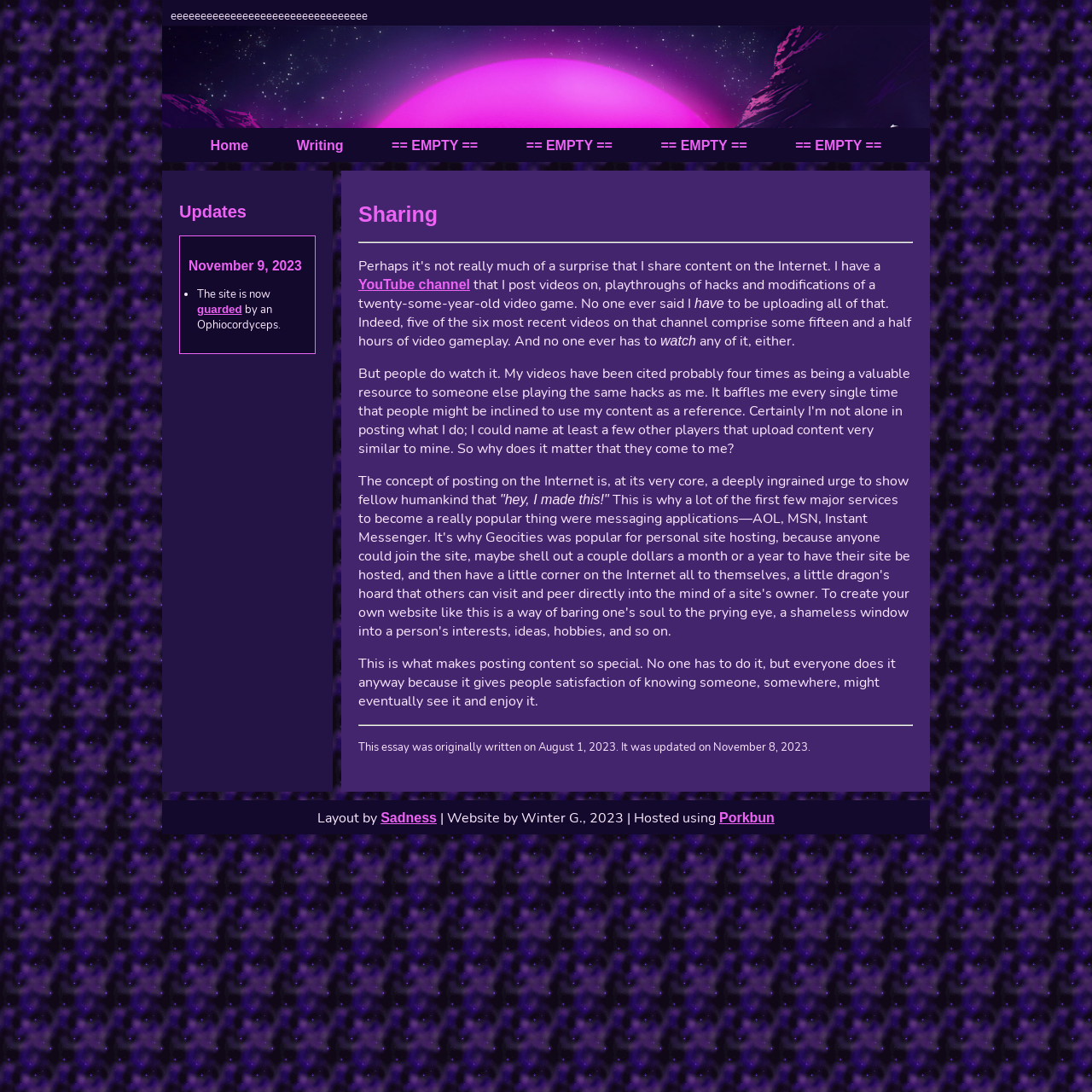Analyze the image and answer the question with as much detail as possible: 
What type of content does the author post on their YouTube channel?

The author posts video gameplay on their YouTube channel, specifically playthroughs of hacks and modifications of a twenty-some-year-old video game, as mentioned in the essay.